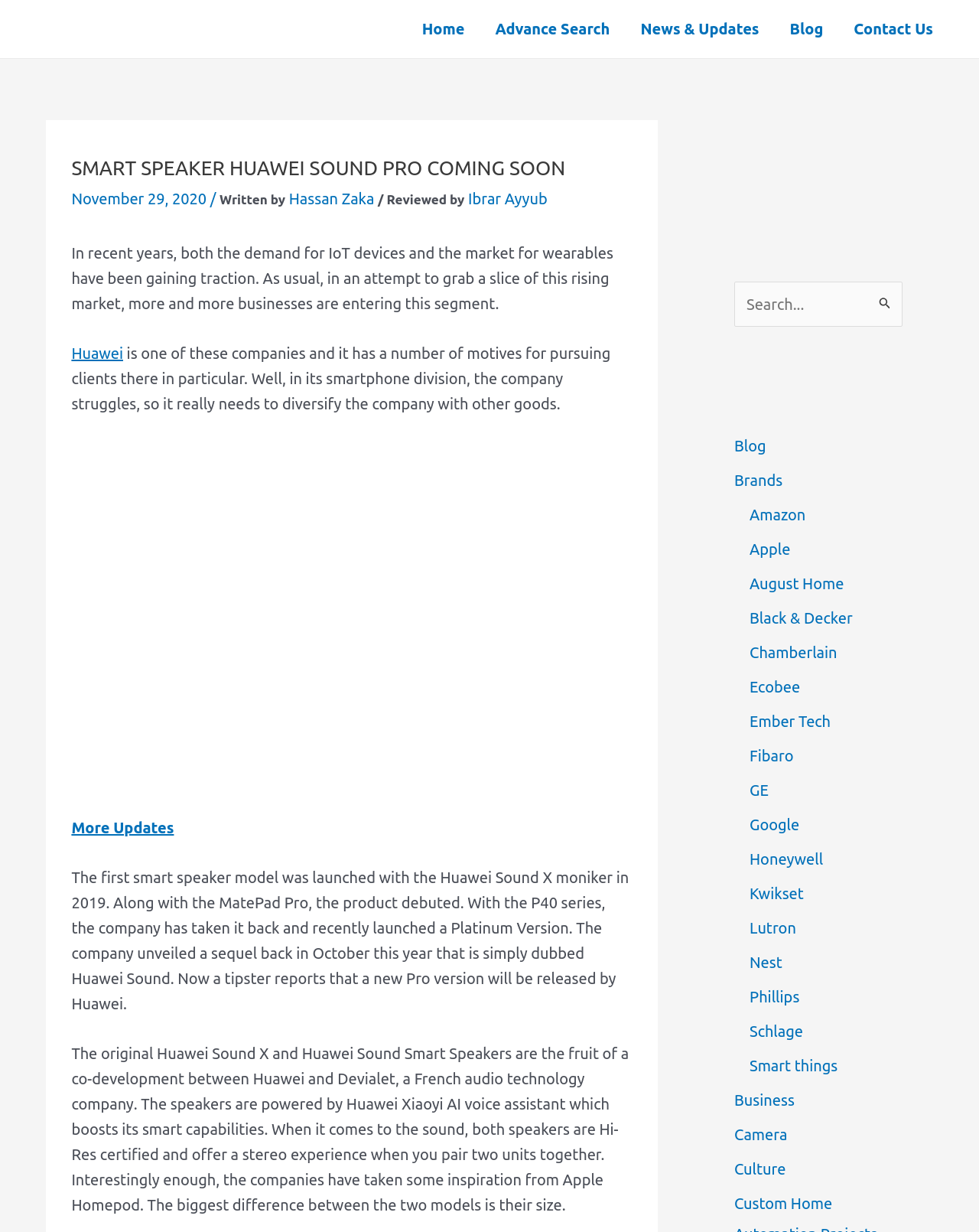Please locate the bounding box coordinates of the element that should be clicked to achieve the given instruction: "Go to Blog".

[0.75, 0.355, 0.783, 0.369]